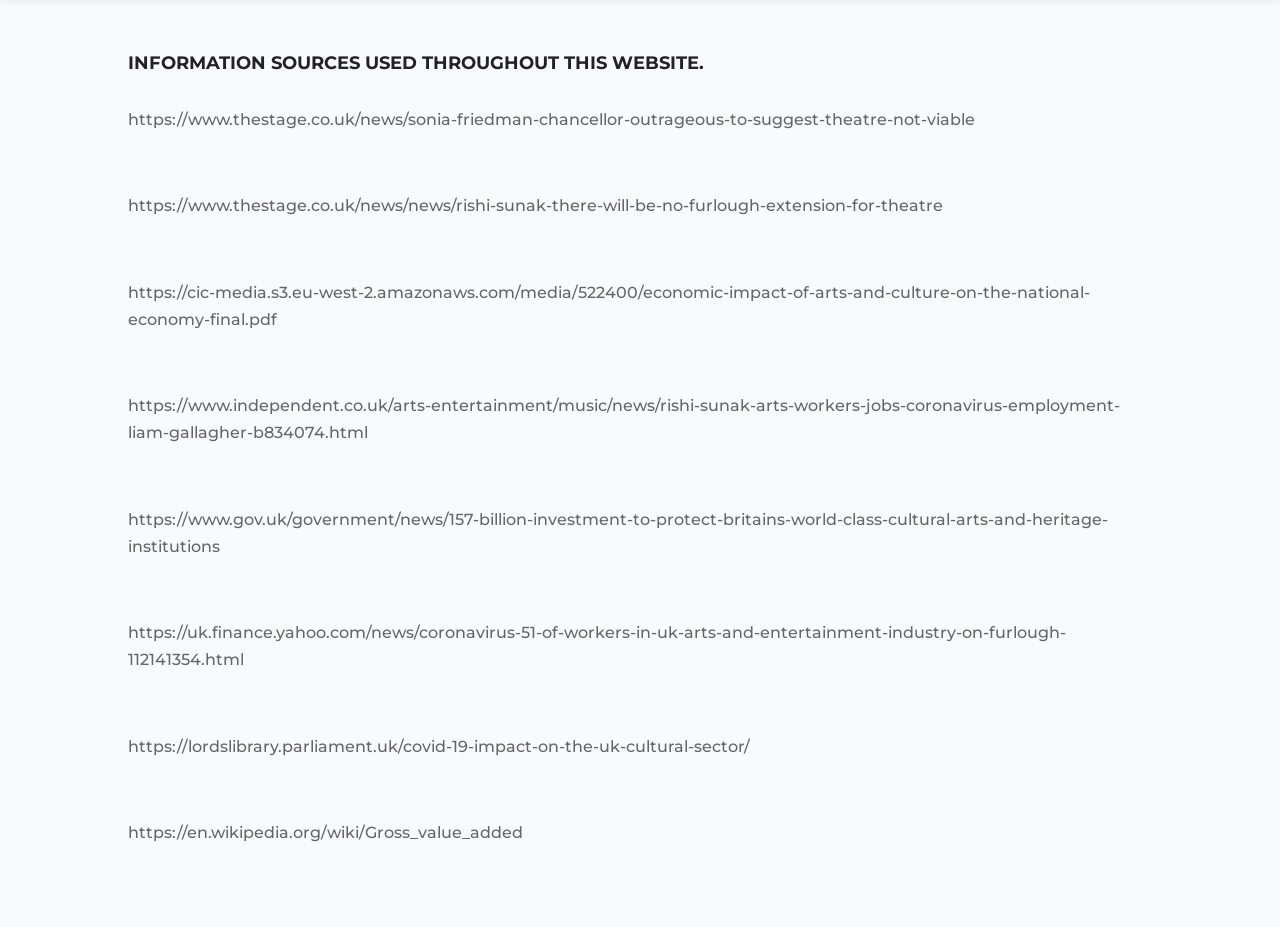Pinpoint the bounding box coordinates for the area that should be clicked to perform the following instruction: "read the news about Rishi Sunak's statement on arts workers".

[0.1, 0.427, 0.875, 0.477]